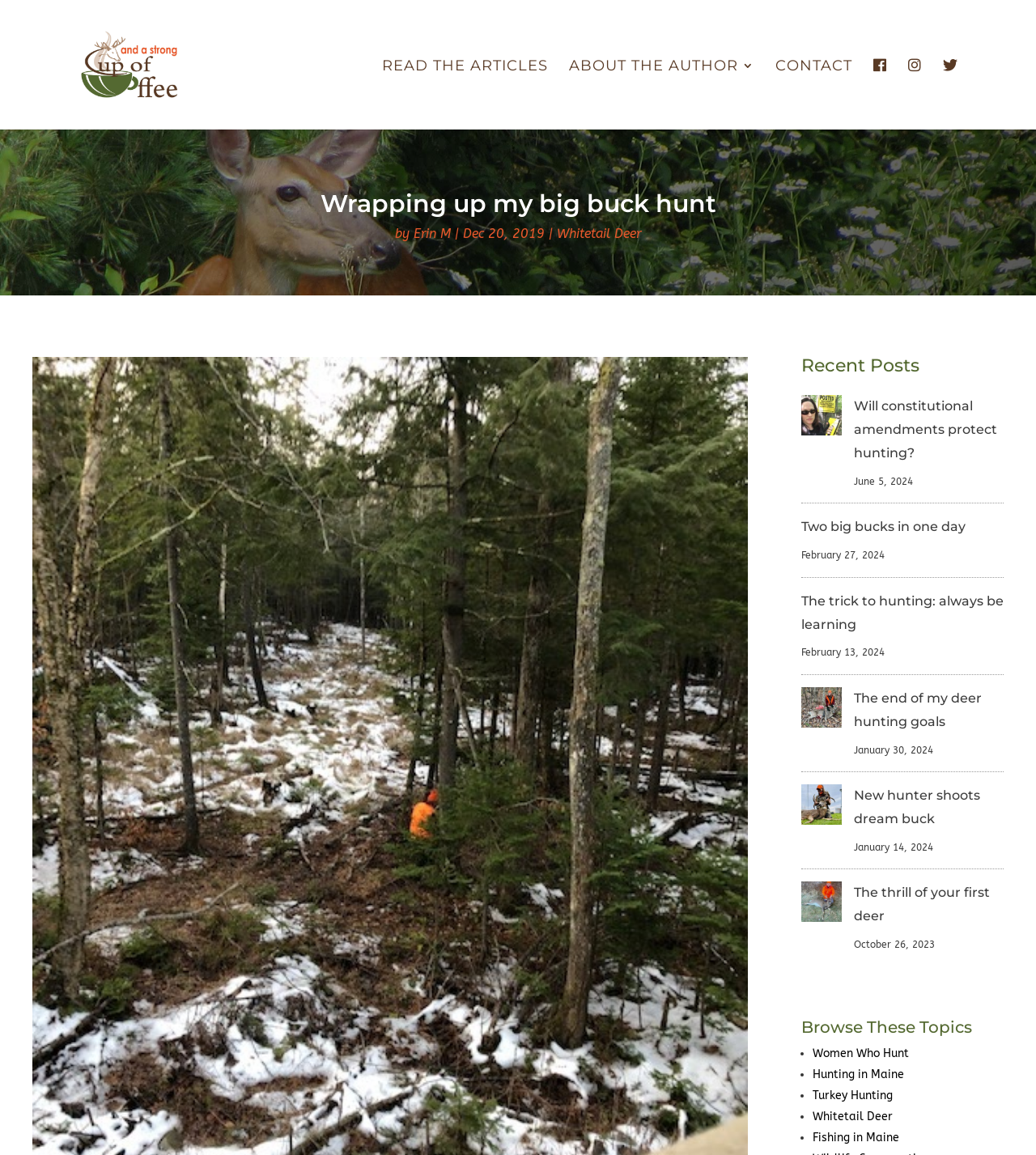What is the date of the article 'Will constitutional amendments protect hunting'?
From the image, respond with a single word or phrase.

June 5, 2024